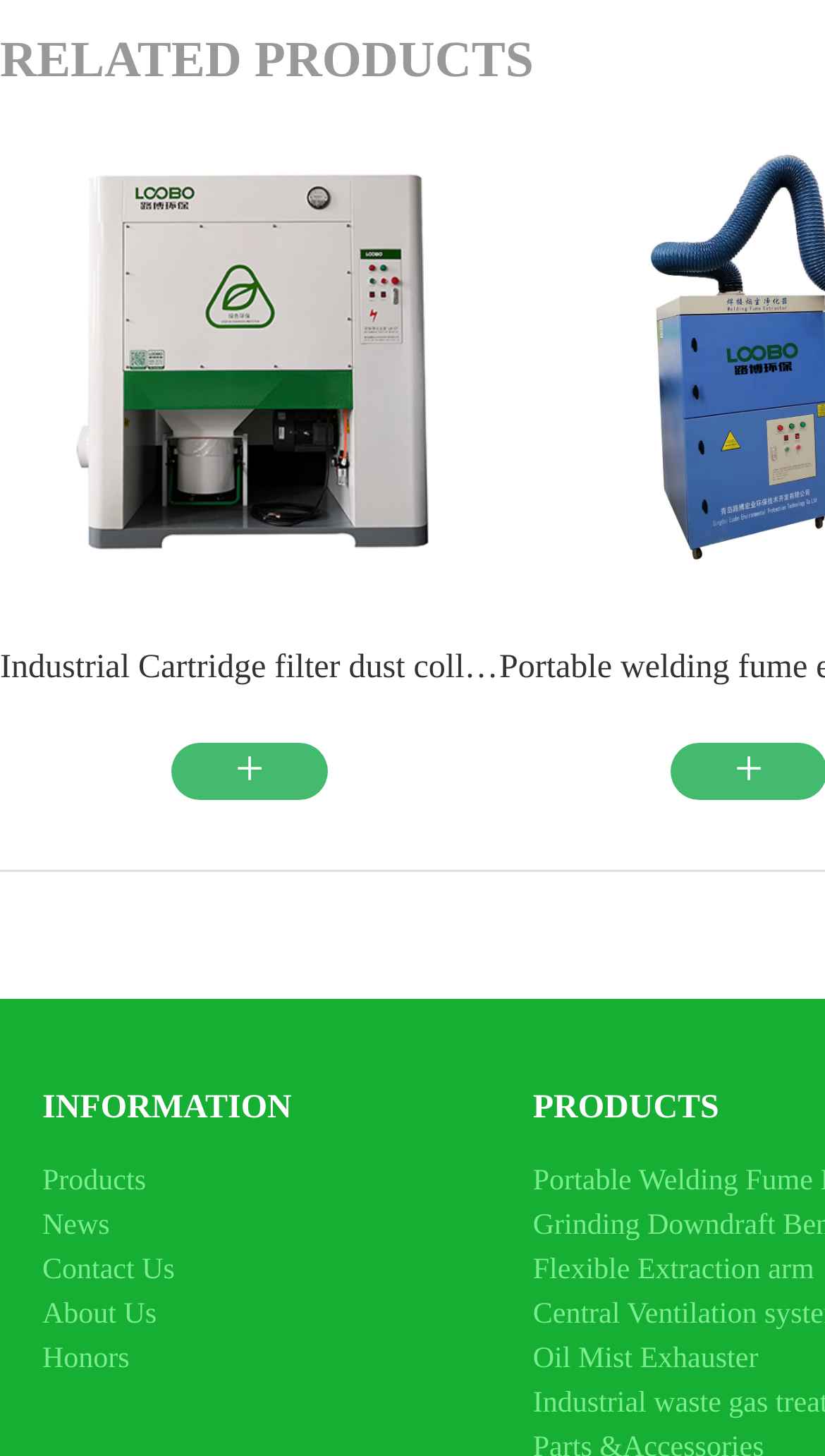How many main navigation links are there?
Look at the image and respond with a single word or a short phrase.

5